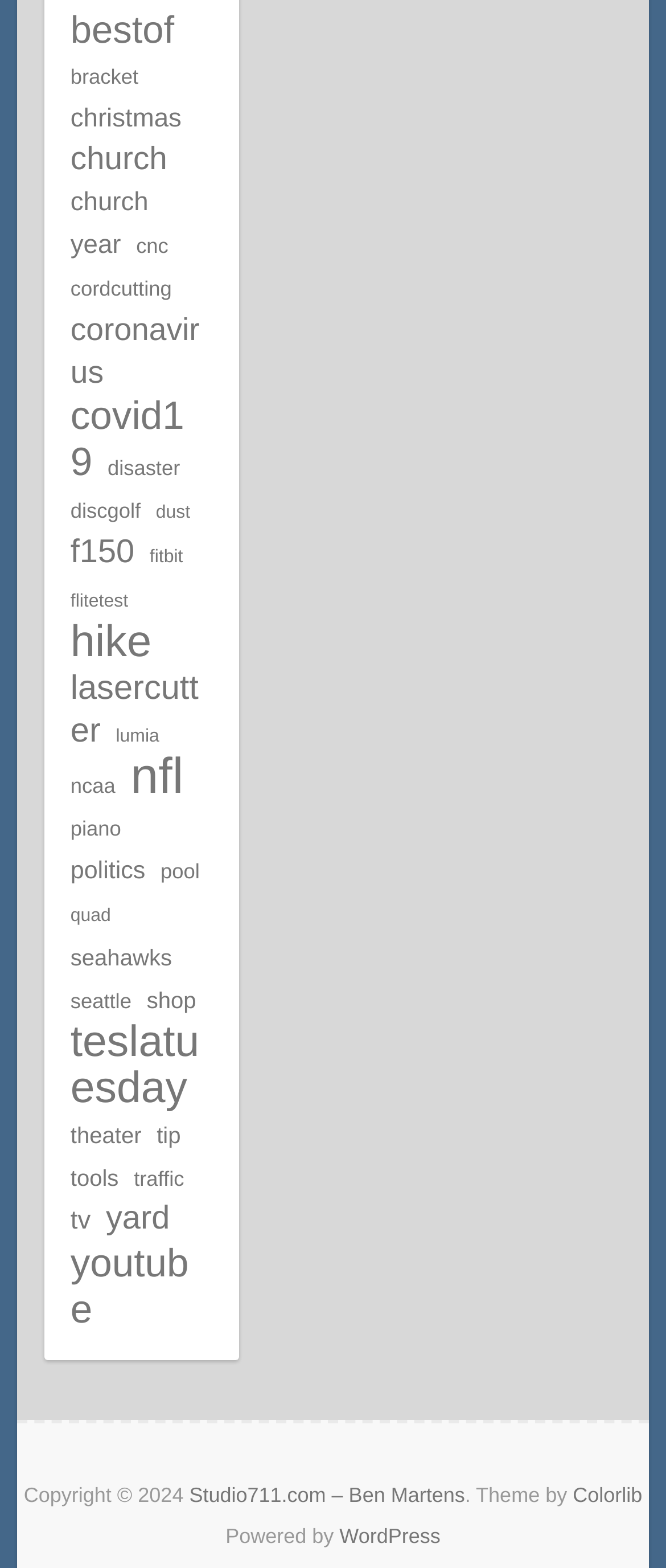Select the bounding box coordinates of the element I need to click to carry out the following instruction: "visit the nfl page".

[0.196, 0.466, 0.275, 0.524]